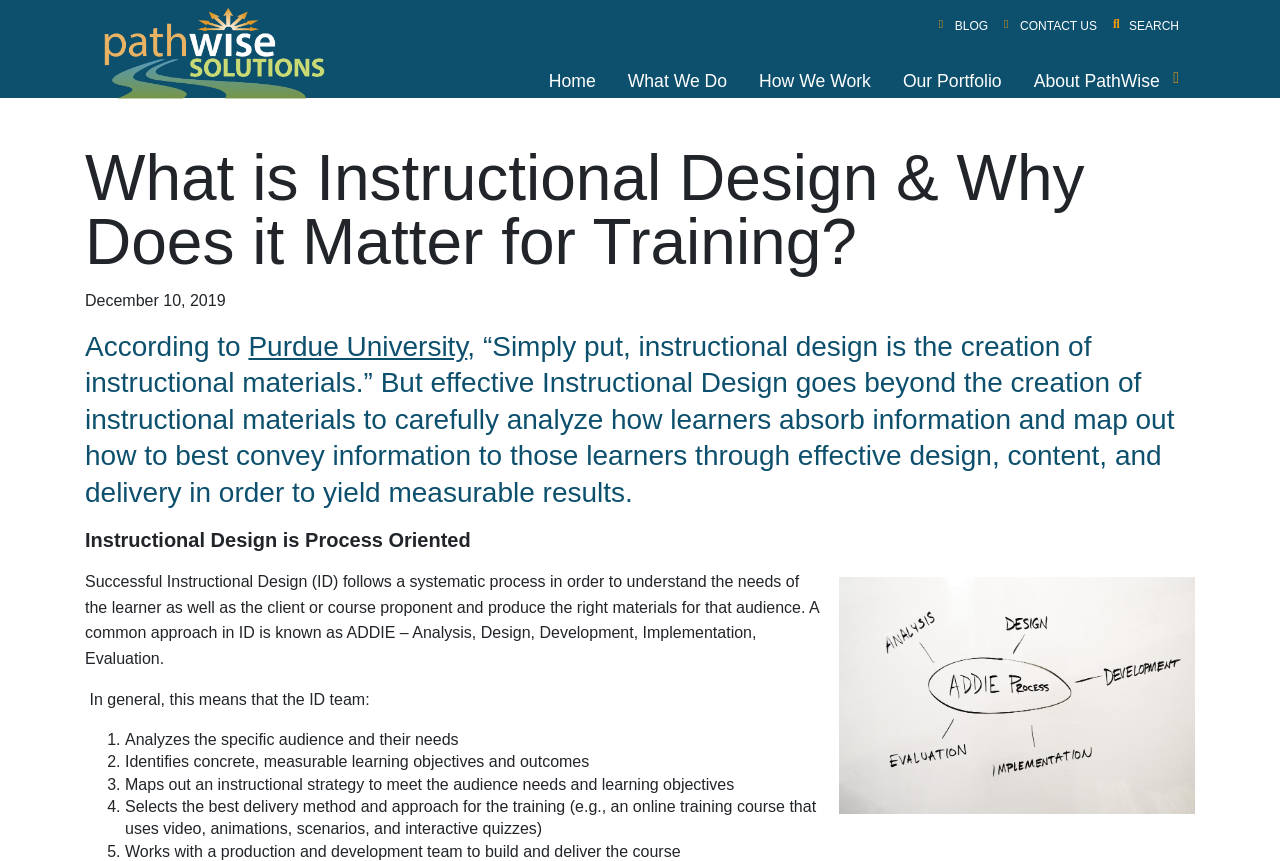Please find and report the bounding box coordinates of the element to click in order to perform the following action: "go to blog". The coordinates should be expressed as four float numbers between 0 and 1, in the format [left, top, right, bottom].

[0.733, 0.009, 0.784, 0.046]